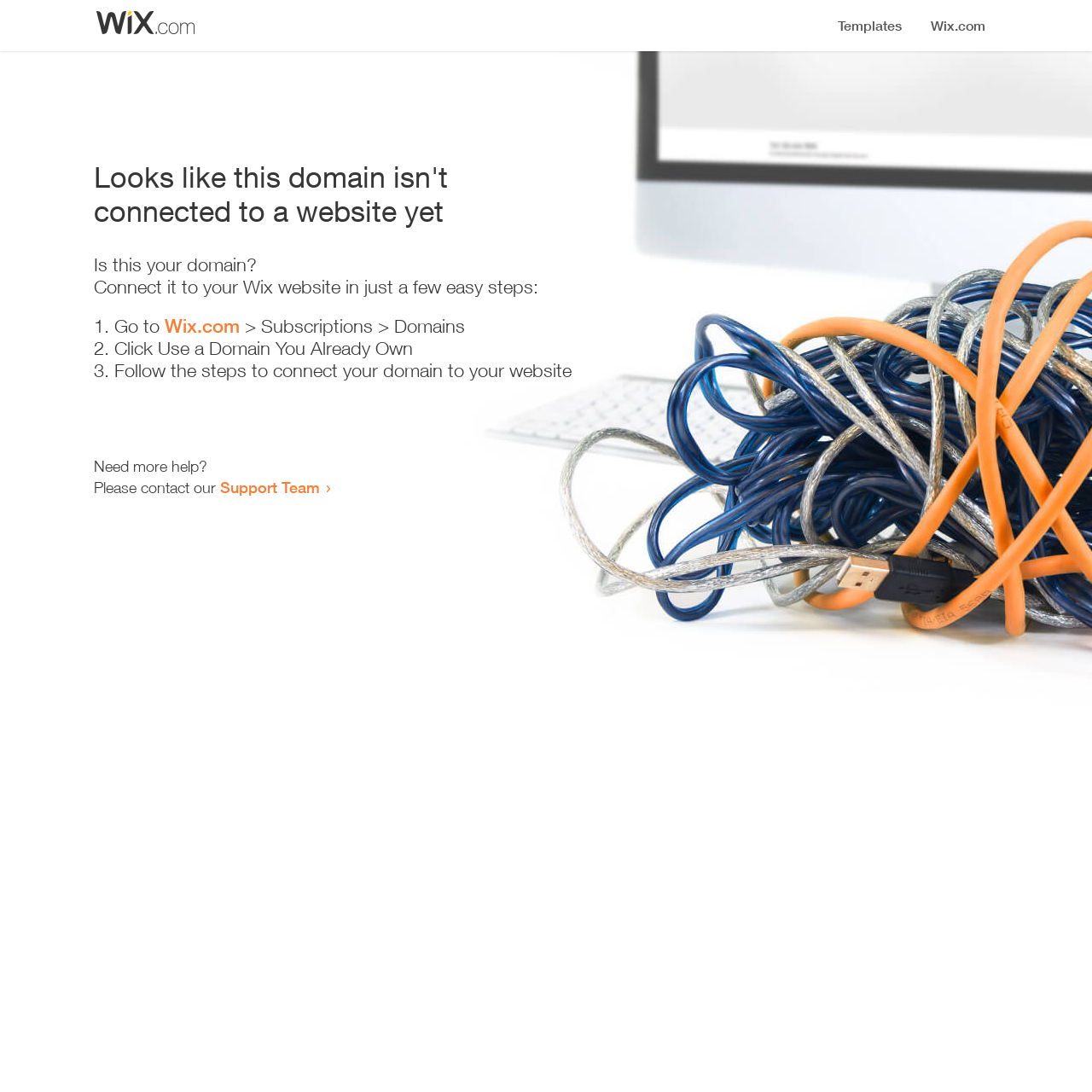Identify the bounding box of the UI element described as follows: "Wix.com". Provide the coordinates as four float numbers in the range of 0 to 1 [left, top, right, bottom].

[0.151, 0.288, 0.22, 0.309]